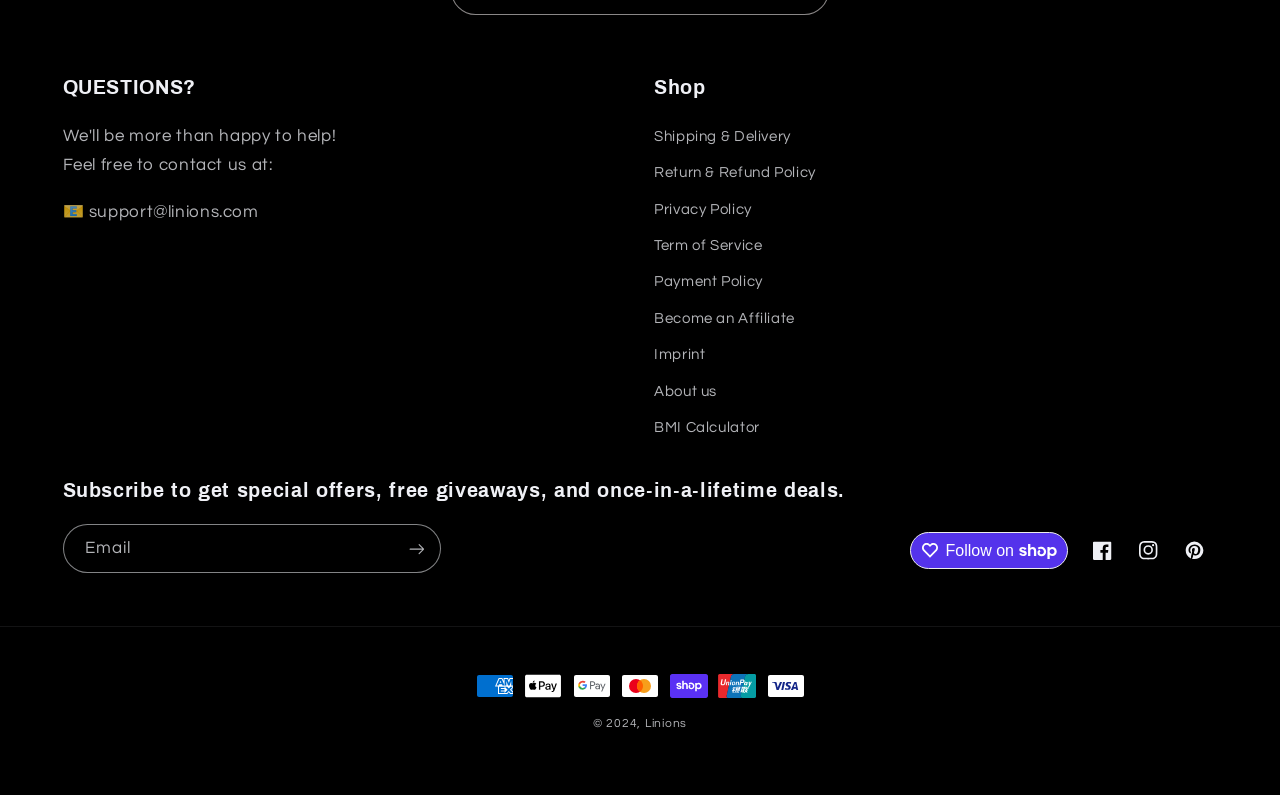Identify the bounding box coordinates of the clickable section necessary to follow the following instruction: "View payment methods". The coordinates should be presented as four float numbers from 0 to 1, i.e., [left, top, right, bottom].

[0.371, 0.853, 0.428, 0.913]